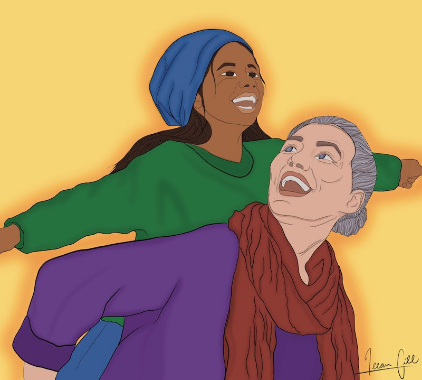Please provide a short answer using a single word or phrase for the question:
What is the elderly woman's hair color?

gray